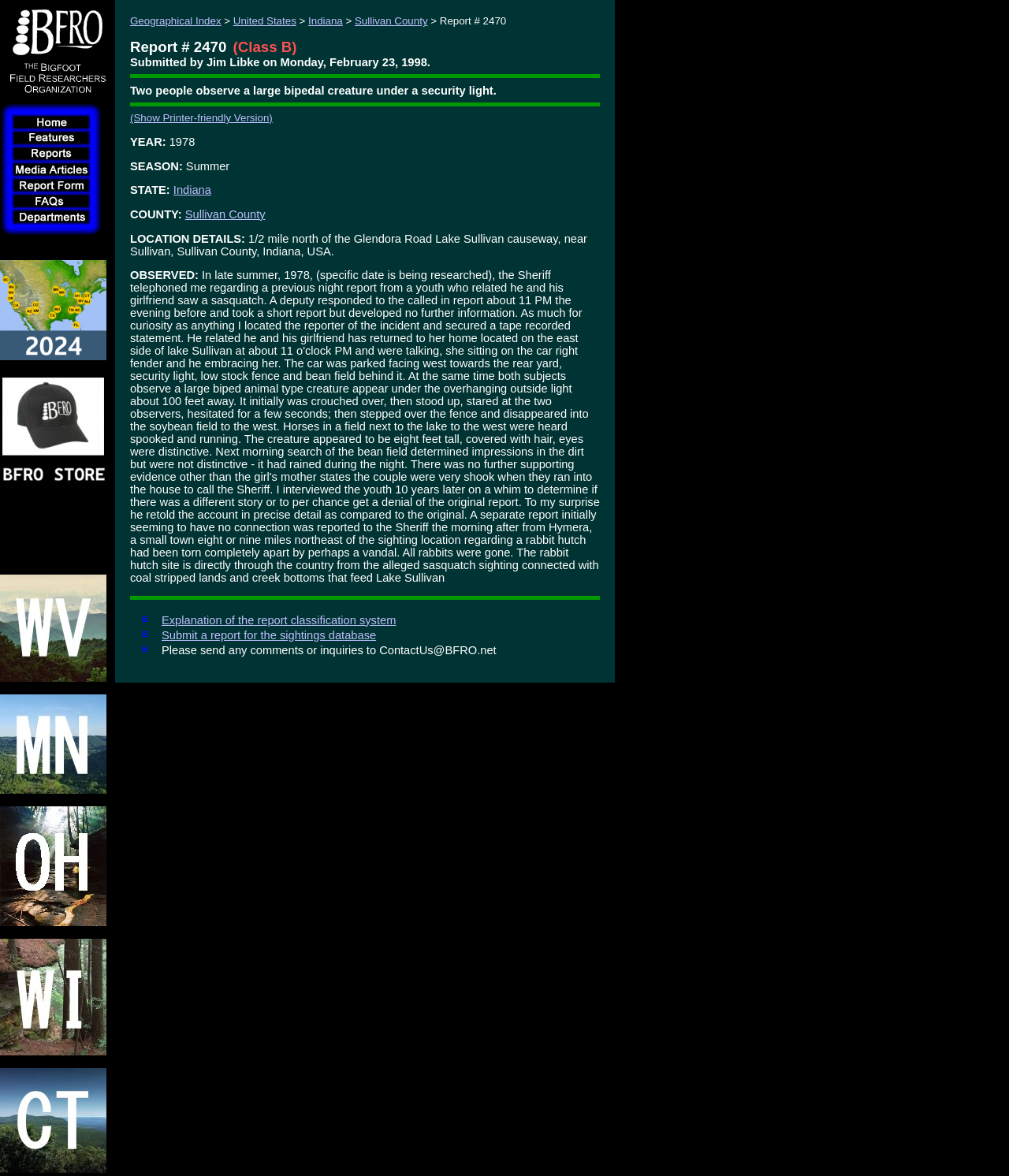Locate the bounding box coordinates for the element described below: "alt="Bigfoot Field Researchers Organization Logo"". The coordinates must be four float values between 0 and 1, formatted as [left, top, right, bottom].

[0.006, 0.078, 0.107, 0.089]